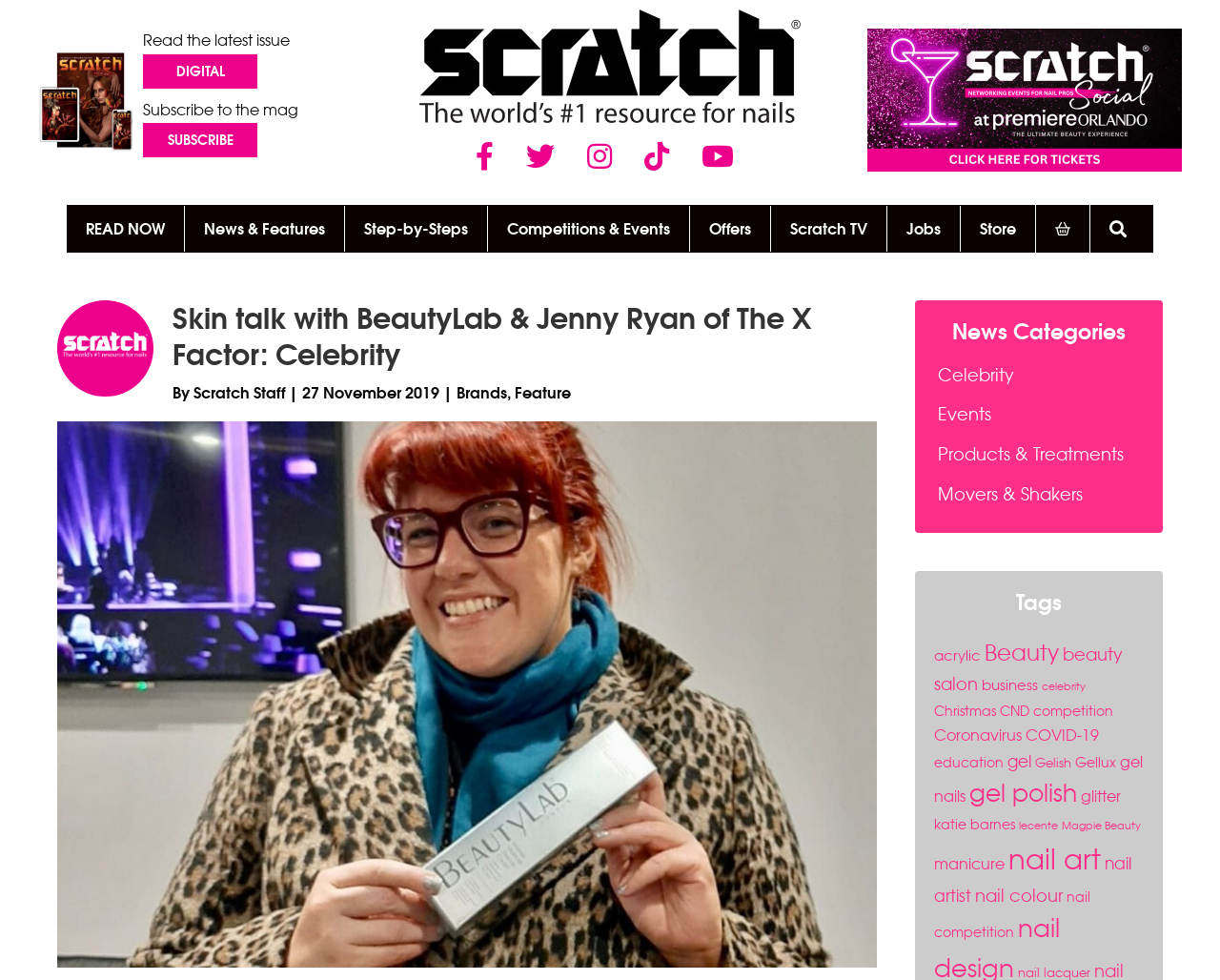What is the name of the logo at the top of the webpage?
Your answer should be a single word or phrase derived from the screenshot.

Scratch Logo